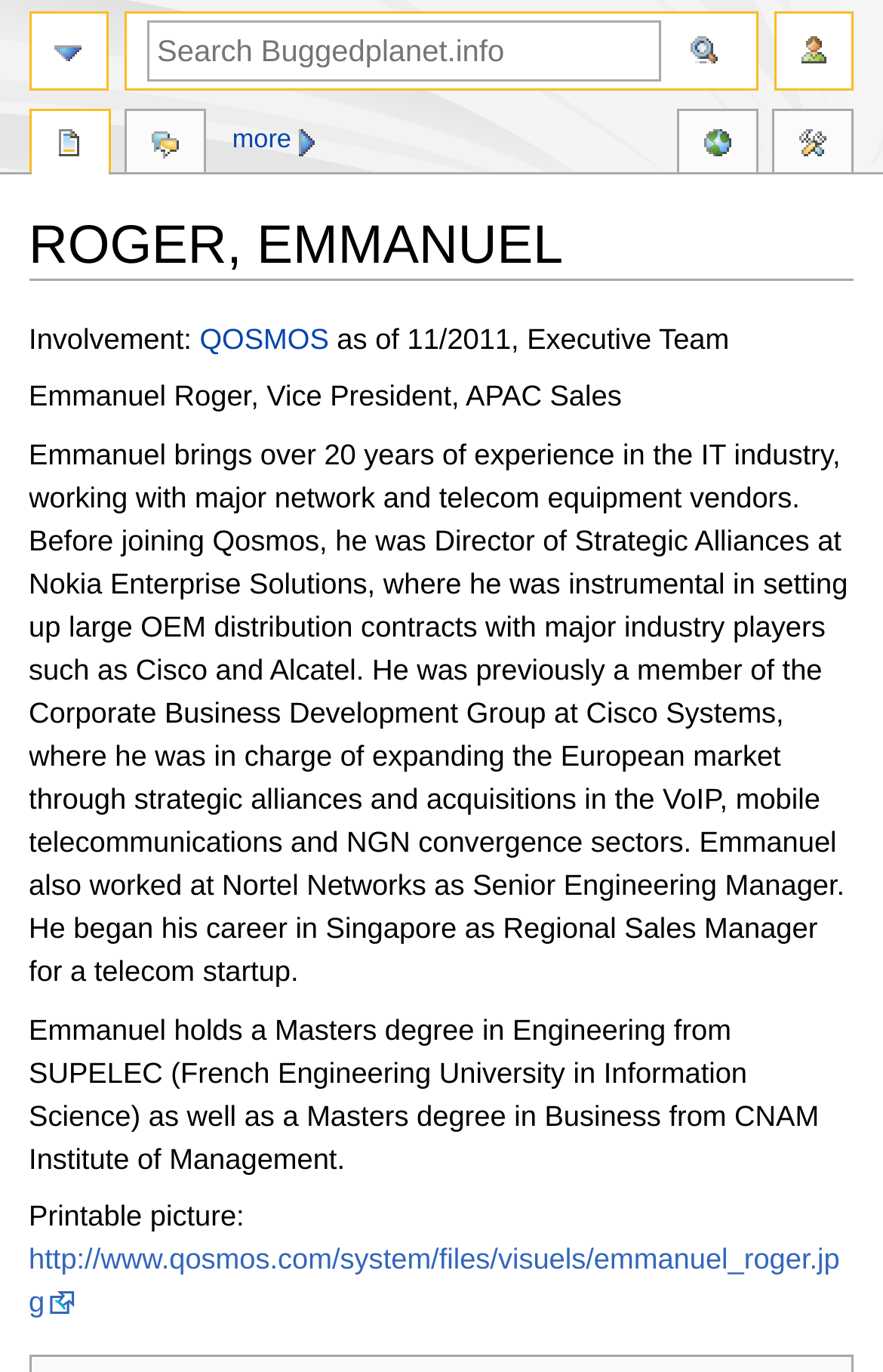Determine the bounding box coordinates for the area you should click to complete the following instruction: "View Emmanuel Roger's picture".

[0.033, 0.907, 0.951, 0.961]